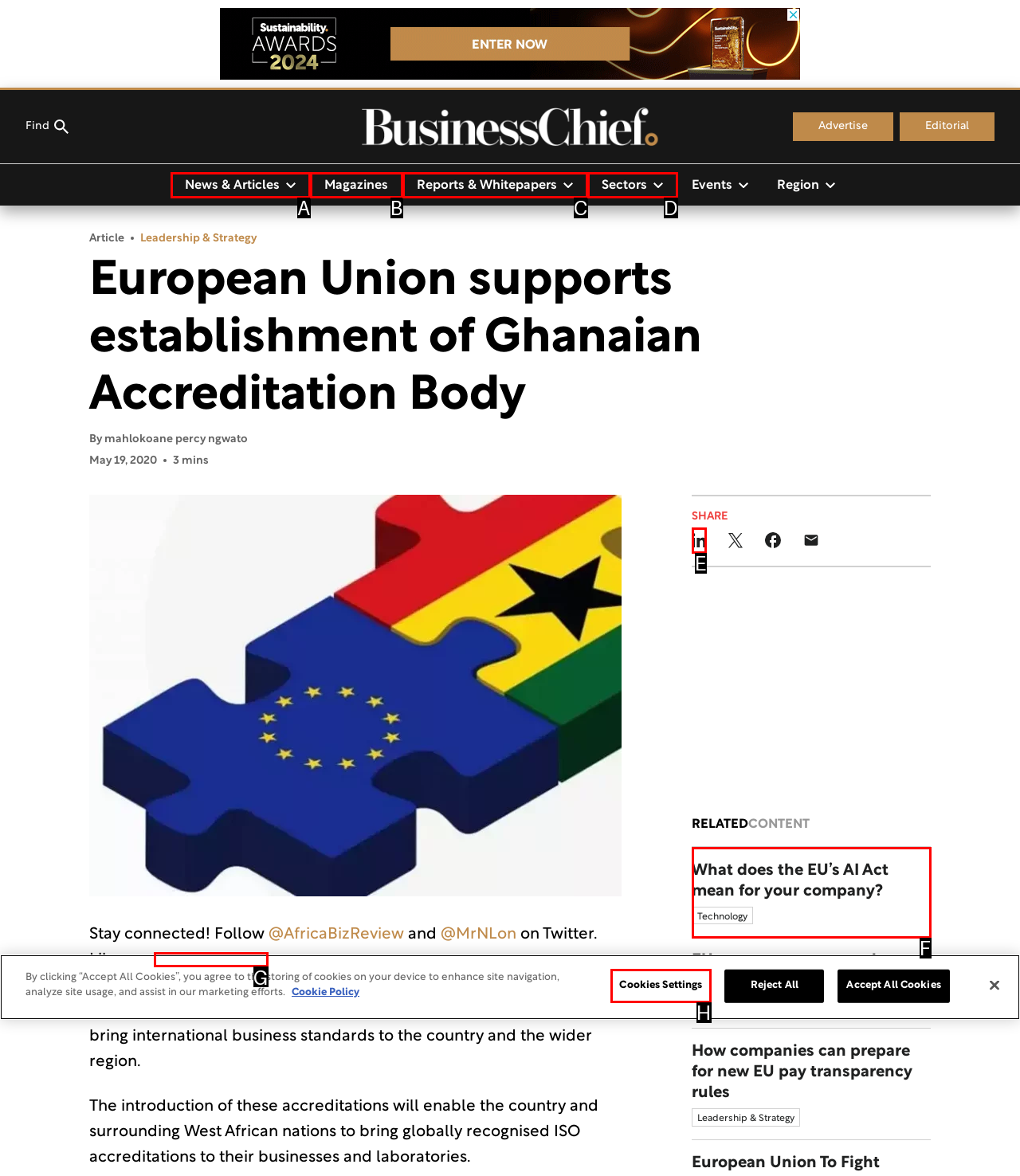Identify the letter of the UI element that fits the description: Cookies Settings
Respond with the letter of the option directly.

H